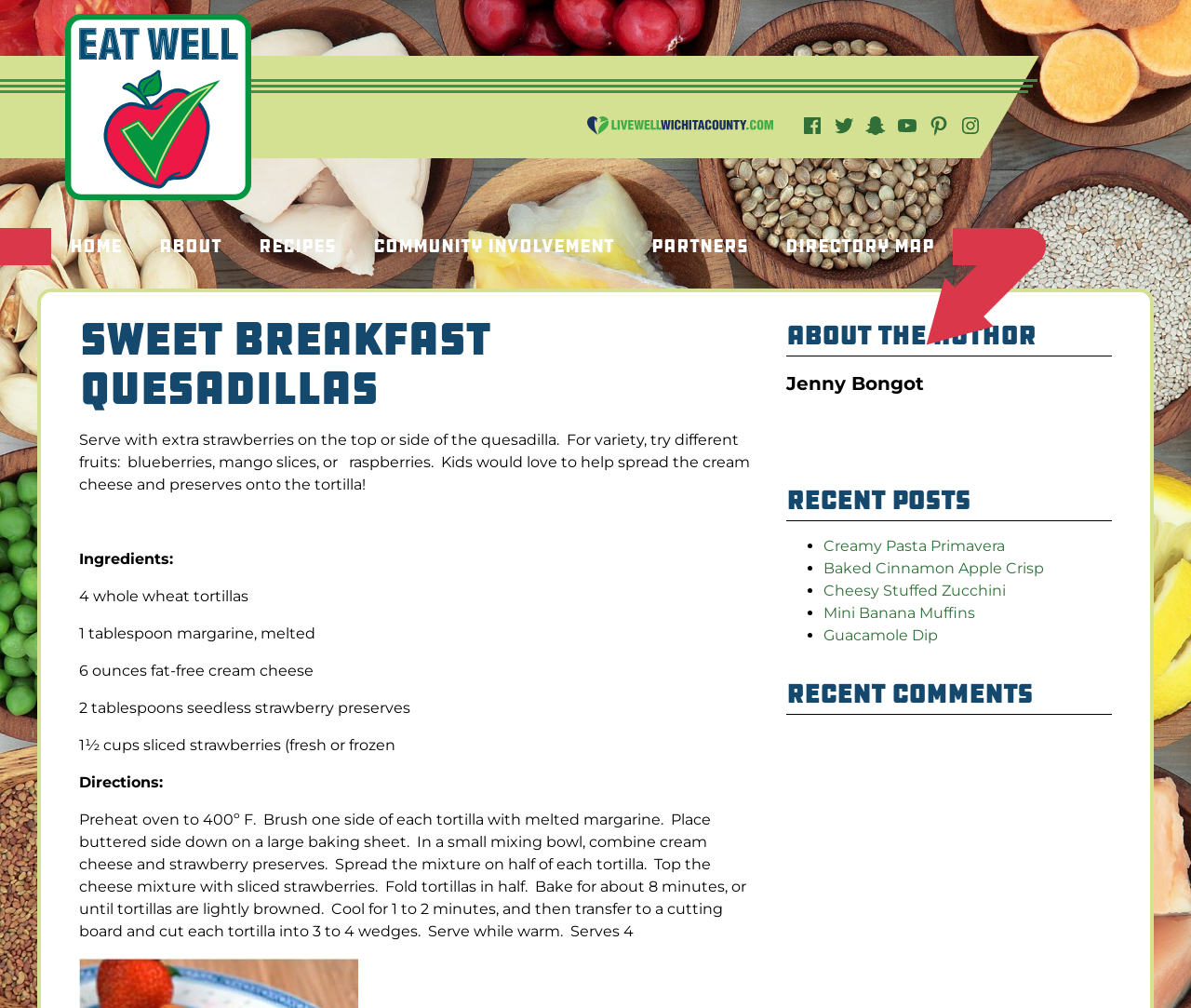Identify the bounding box coordinates for the region to click in order to carry out this instruction: "Contact us". Provide the coordinates using four float numbers between 0 and 1, formatted as [left, top, right, bottom].

None